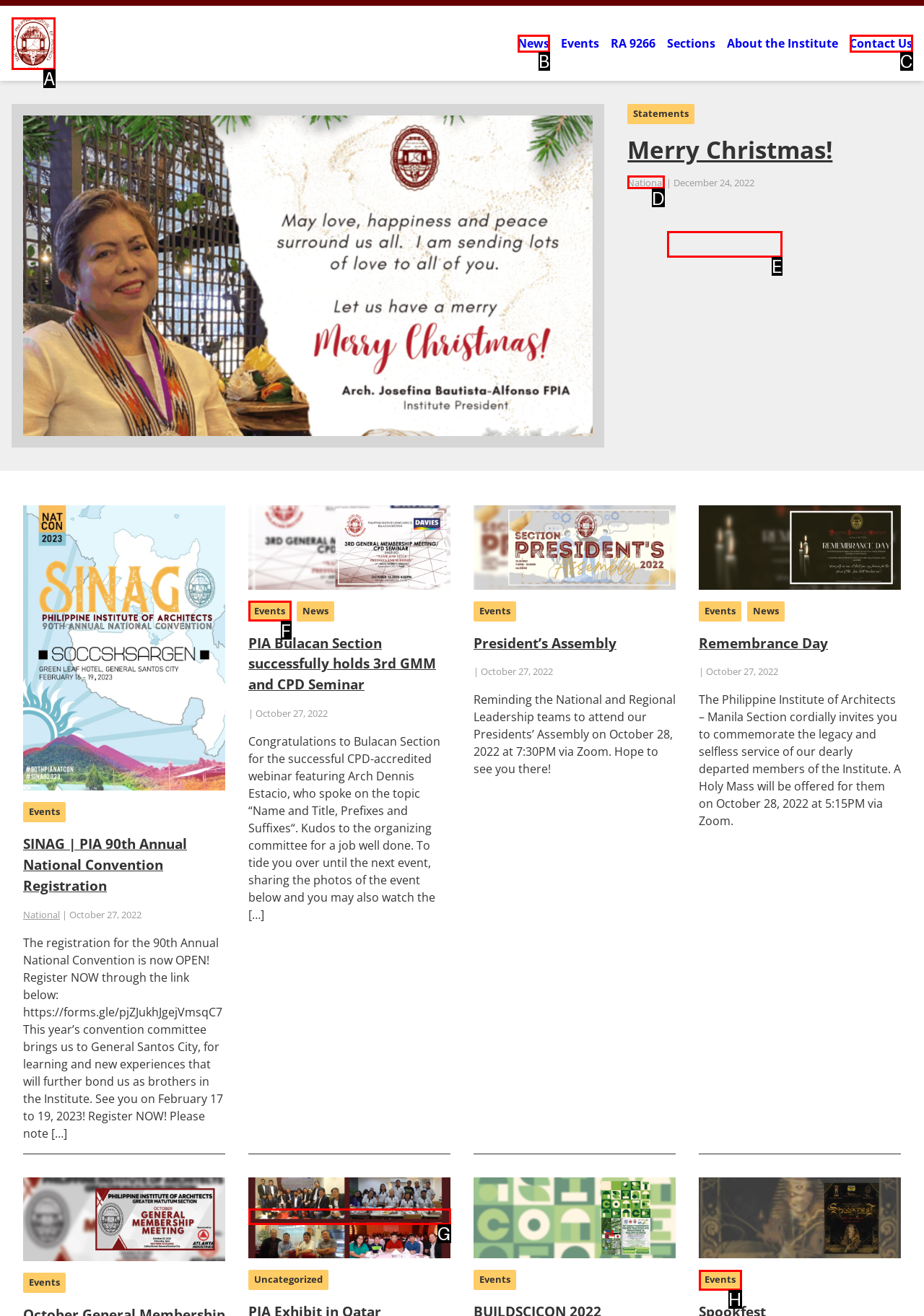Determine the HTML element that best aligns with the description: title="PIA Exhibit in Qatar"
Answer with the appropriate letter from the listed options.

G